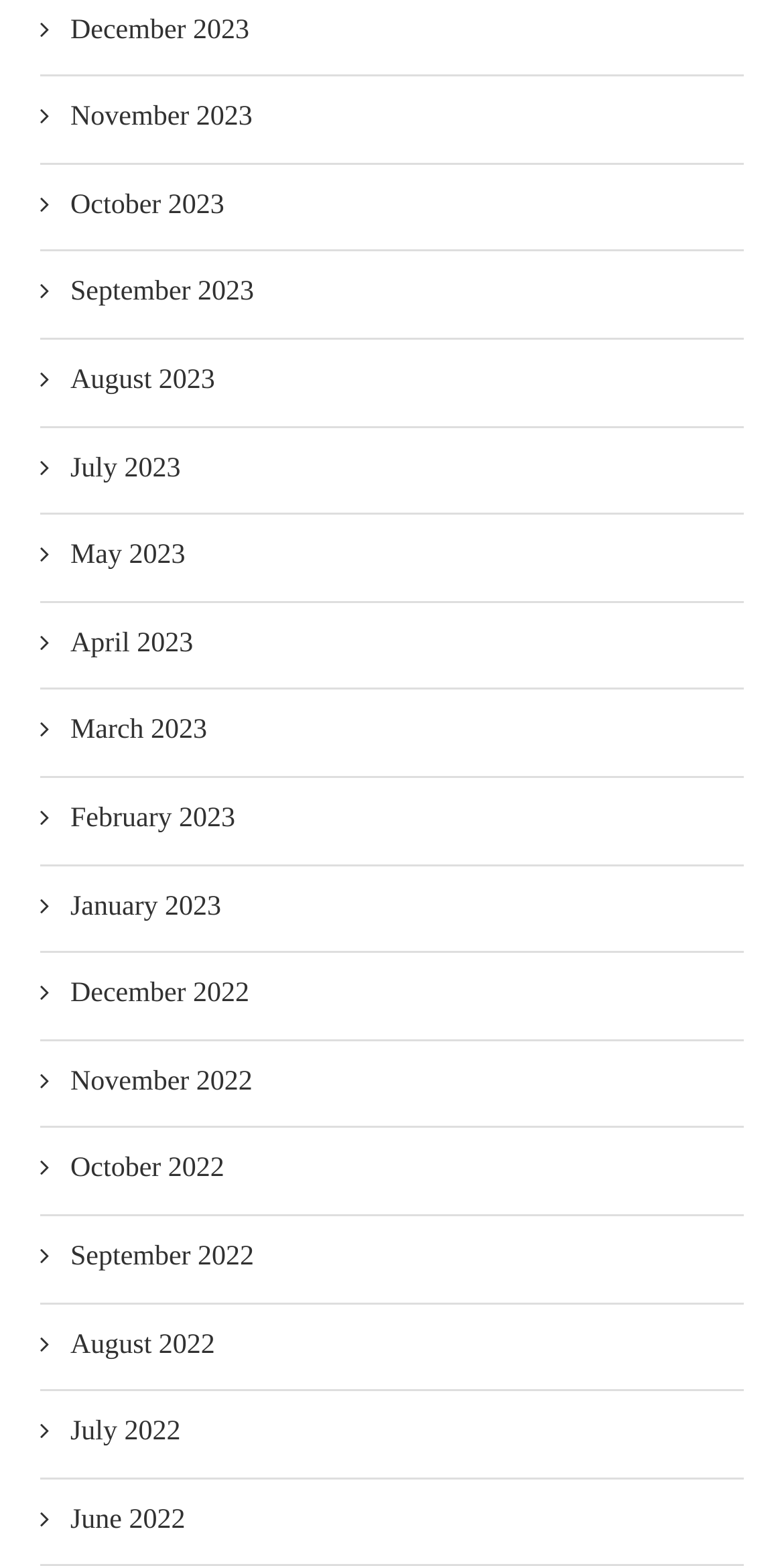How many months are listed?
Can you provide a detailed and comprehensive answer to the question?

I counted the number of links on the webpage, each representing a month, from December 2023 to June 2022, and found a total of 18 months listed.